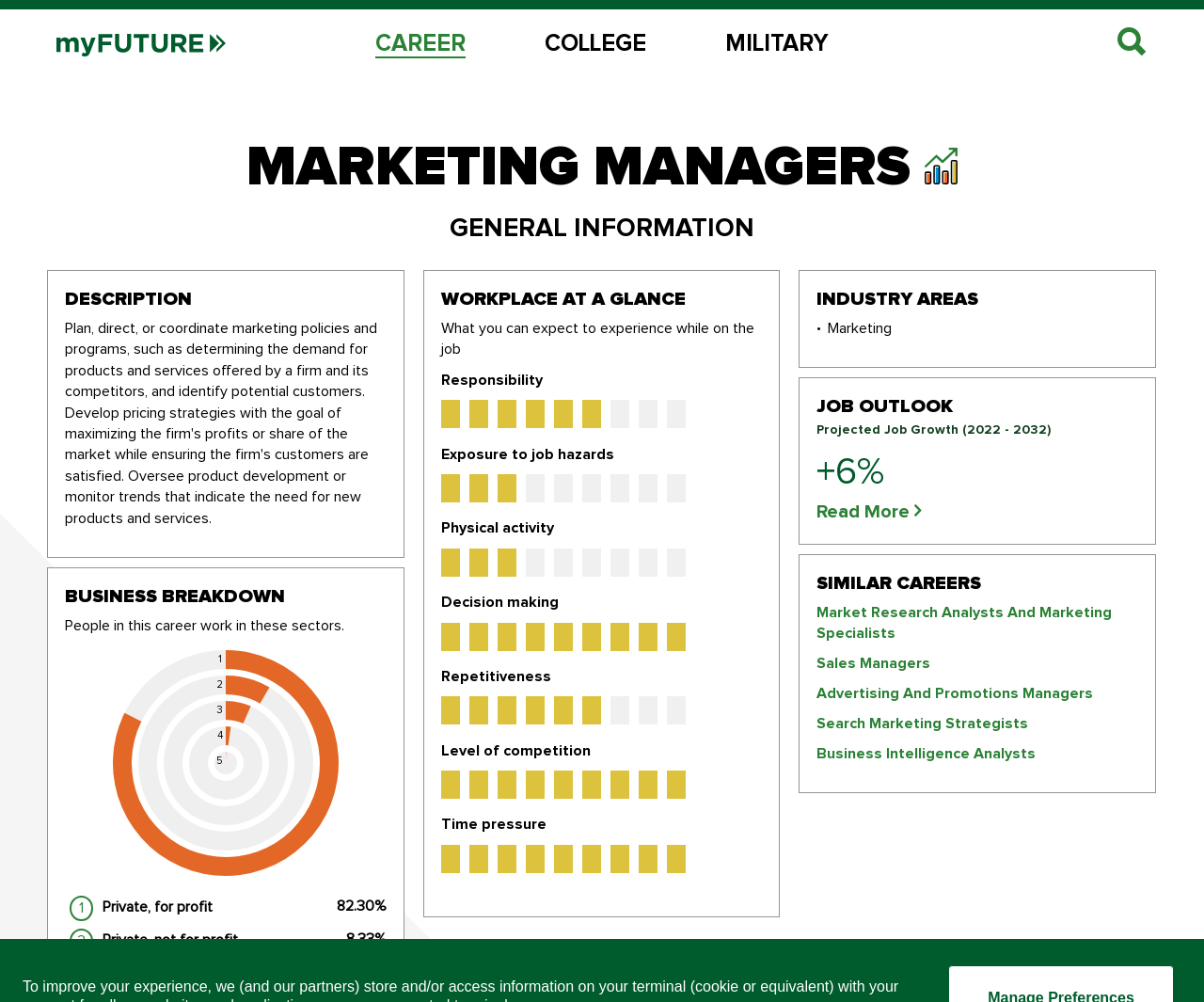What is the projected job growth for marketing managers from 2022 to 2032?
Using the information presented in the image, please offer a detailed response to the question.

I determined the answer by looking at the StaticText element '+6%' which is located near the StaticText element 'Projected Job Growth (2022 - 2032)'.